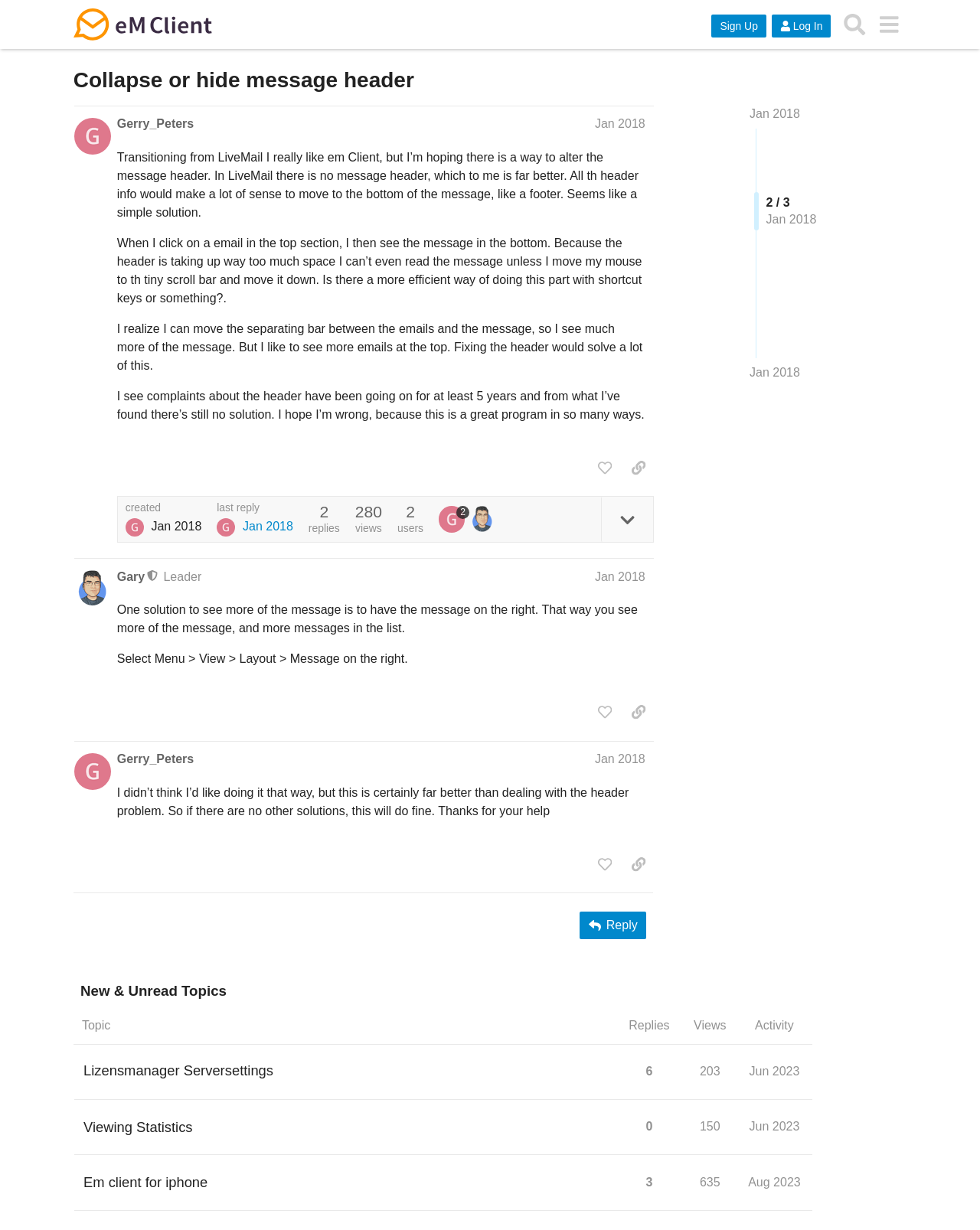Determine the bounding box for the UI element described here: "Collapse or hide message header".

[0.075, 0.055, 0.422, 0.075]